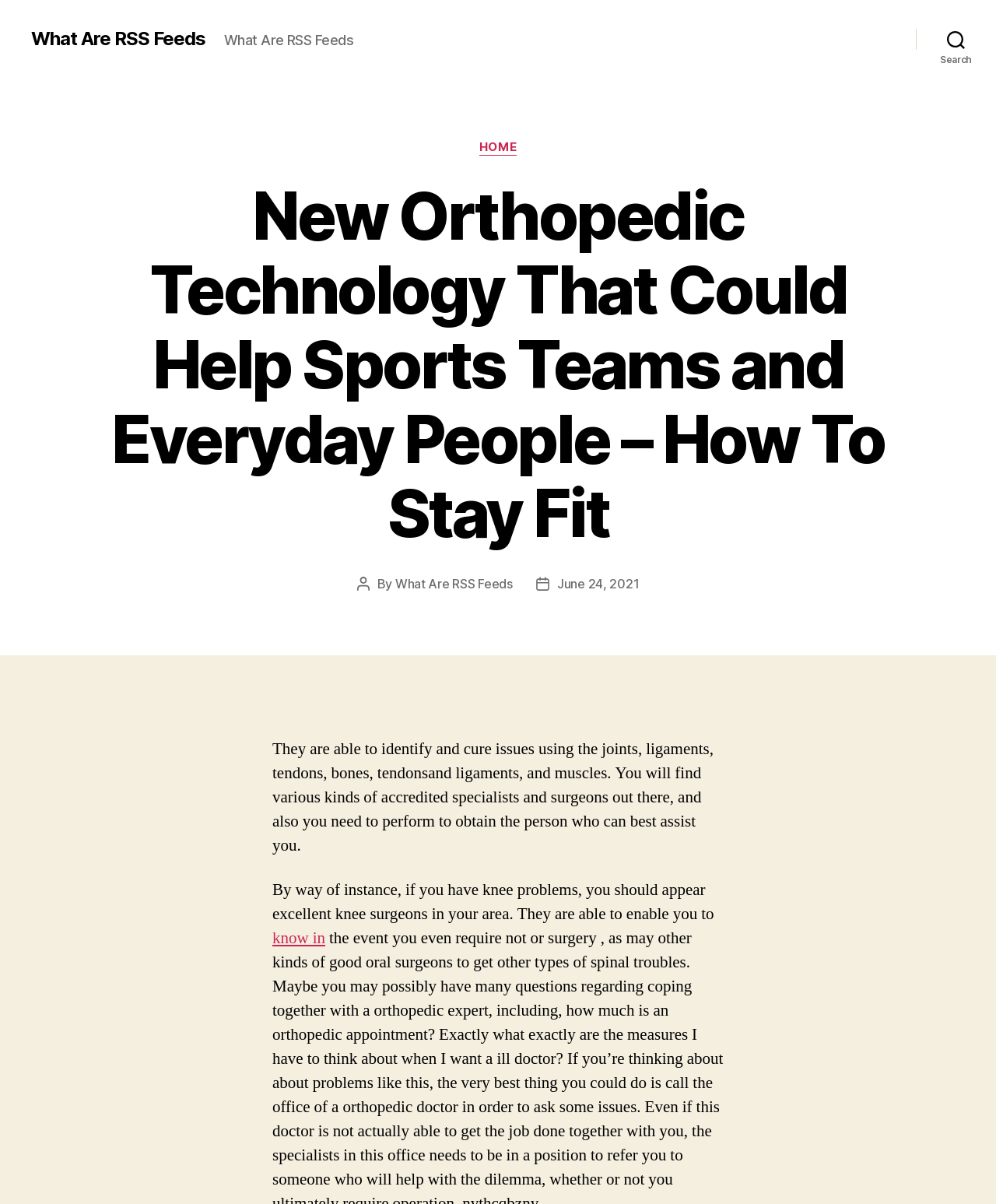Provide the bounding box coordinates of the HTML element described as: "know in". The bounding box coordinates should be four float numbers between 0 and 1, i.e., [left, top, right, bottom].

[0.273, 0.771, 0.327, 0.788]